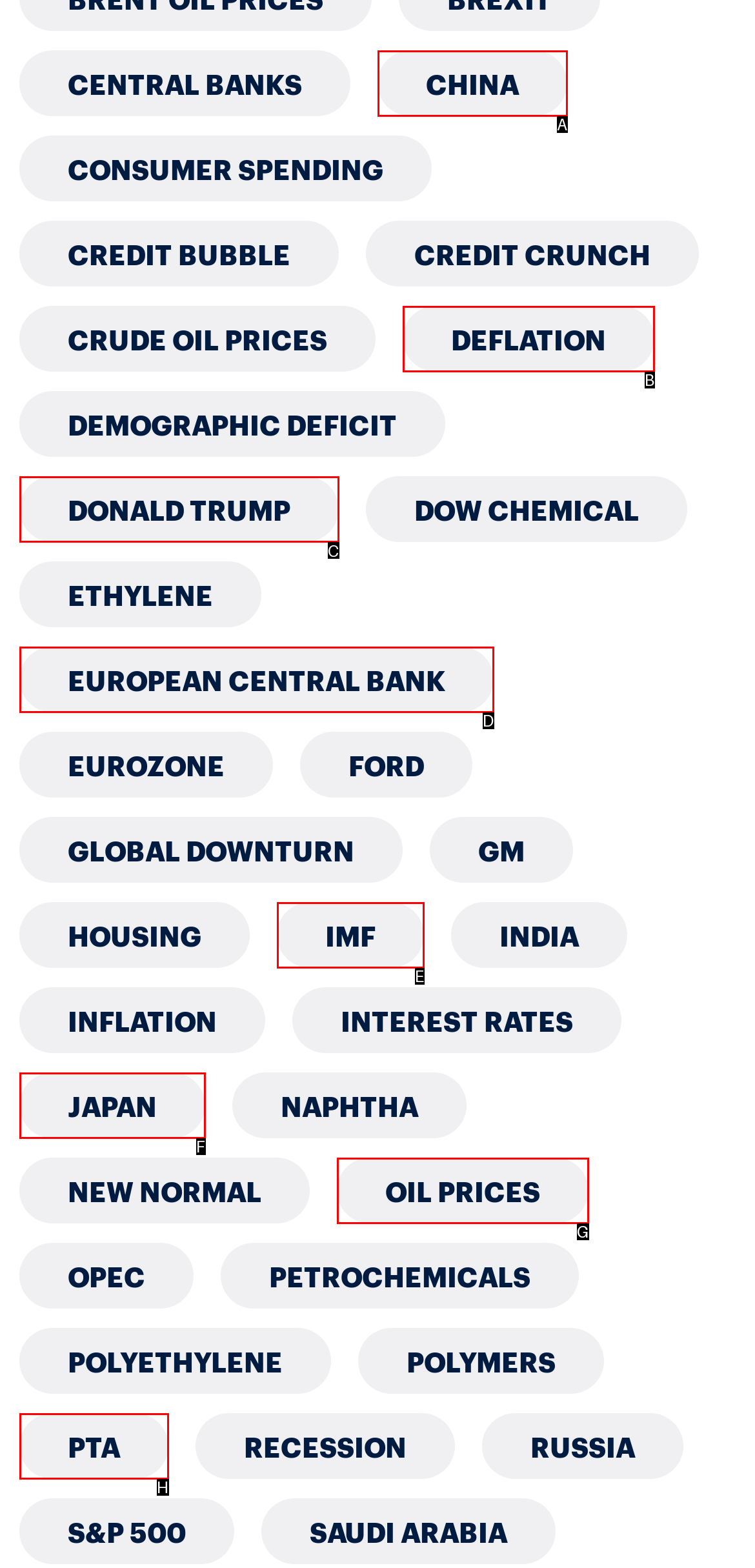To complete the task: Learn about Donald Trump, which option should I click? Answer with the appropriate letter from the provided choices.

C